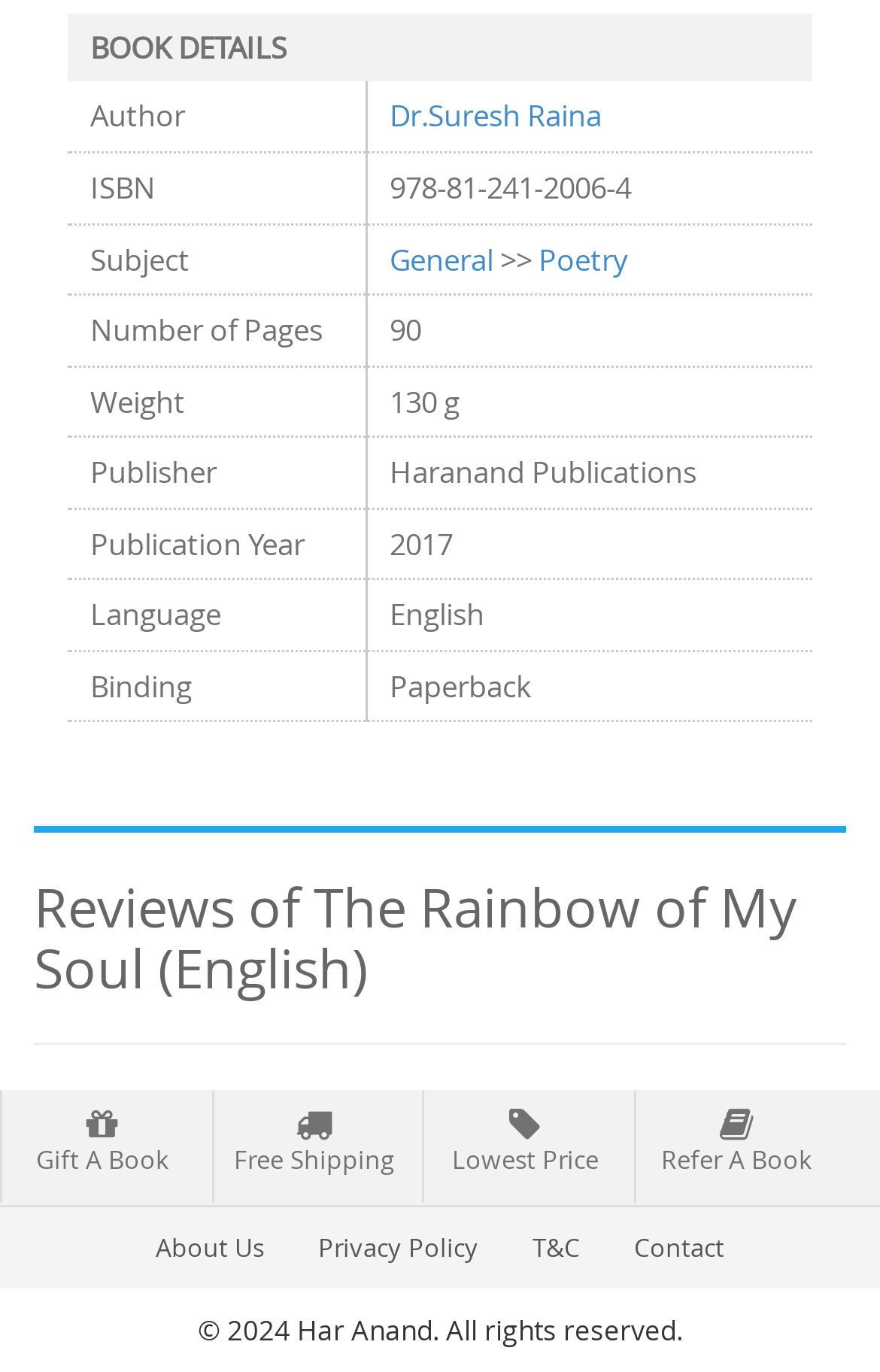Locate the bounding box coordinates for the element described below: "T&C". The coordinates must be four float values between 0 and 1, formatted as [left, top, right, bottom].

[0.579, 0.88, 0.685, 0.939]